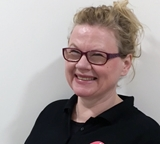What color is Bev's top?
Kindly offer a comprehensive and detailed response to the question.

The caption explicitly states that Bev is dressed in a black top, which suggests that her attire is a key aspect of her professional appearance.